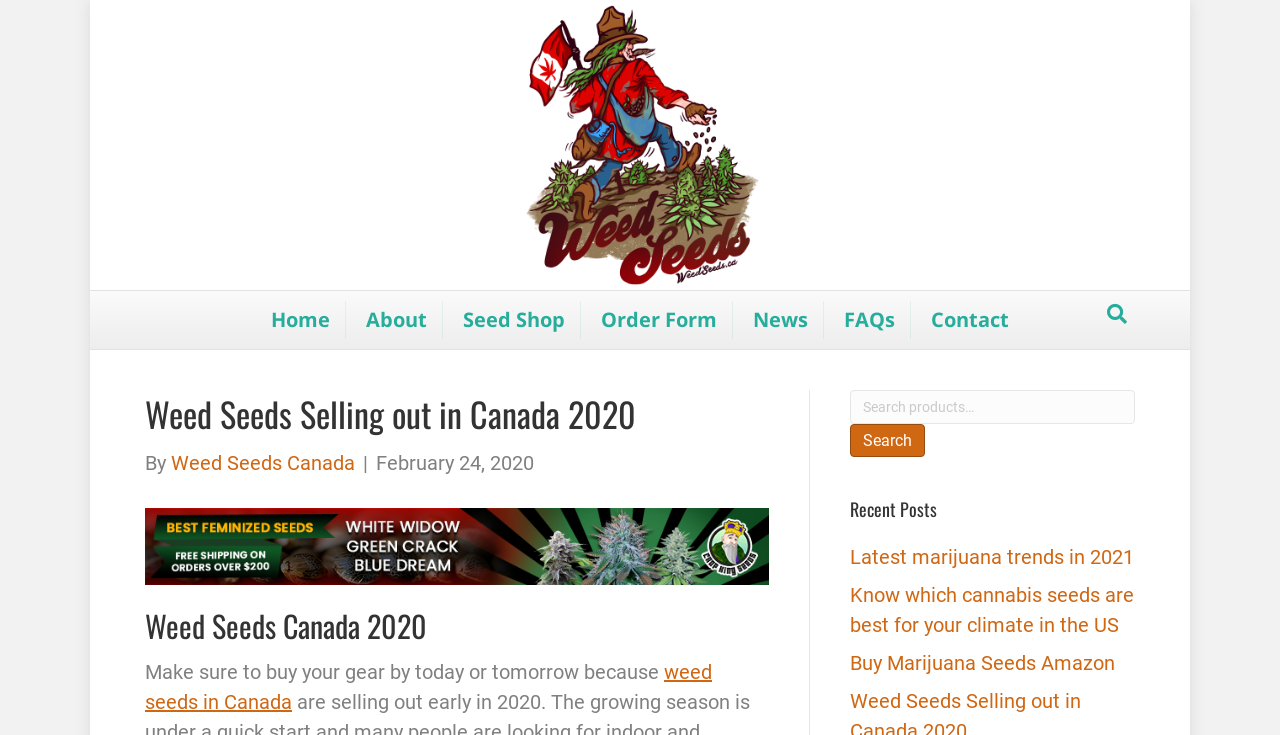Could you specify the bounding box coordinates for the clickable section to complete the following instruction: "Explore the Seed Shop"?

[0.35, 0.41, 0.454, 0.461]